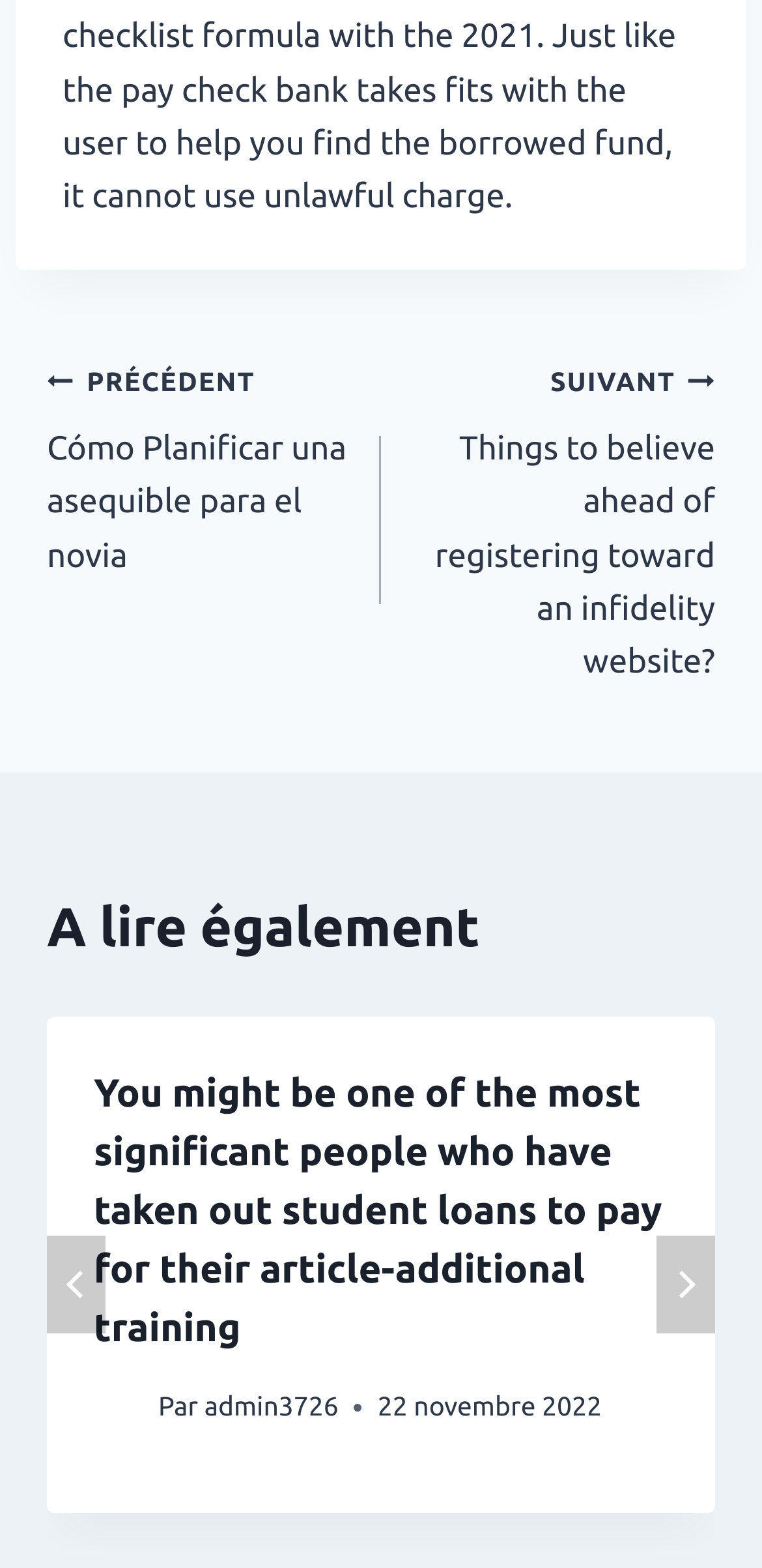When was this article published?
Provide a well-explained and detailed answer to the question.

I found the answer by looking at the time element with the text '22 novembre 2022' which is located in the article section, indicating that it is the publication date of the article.